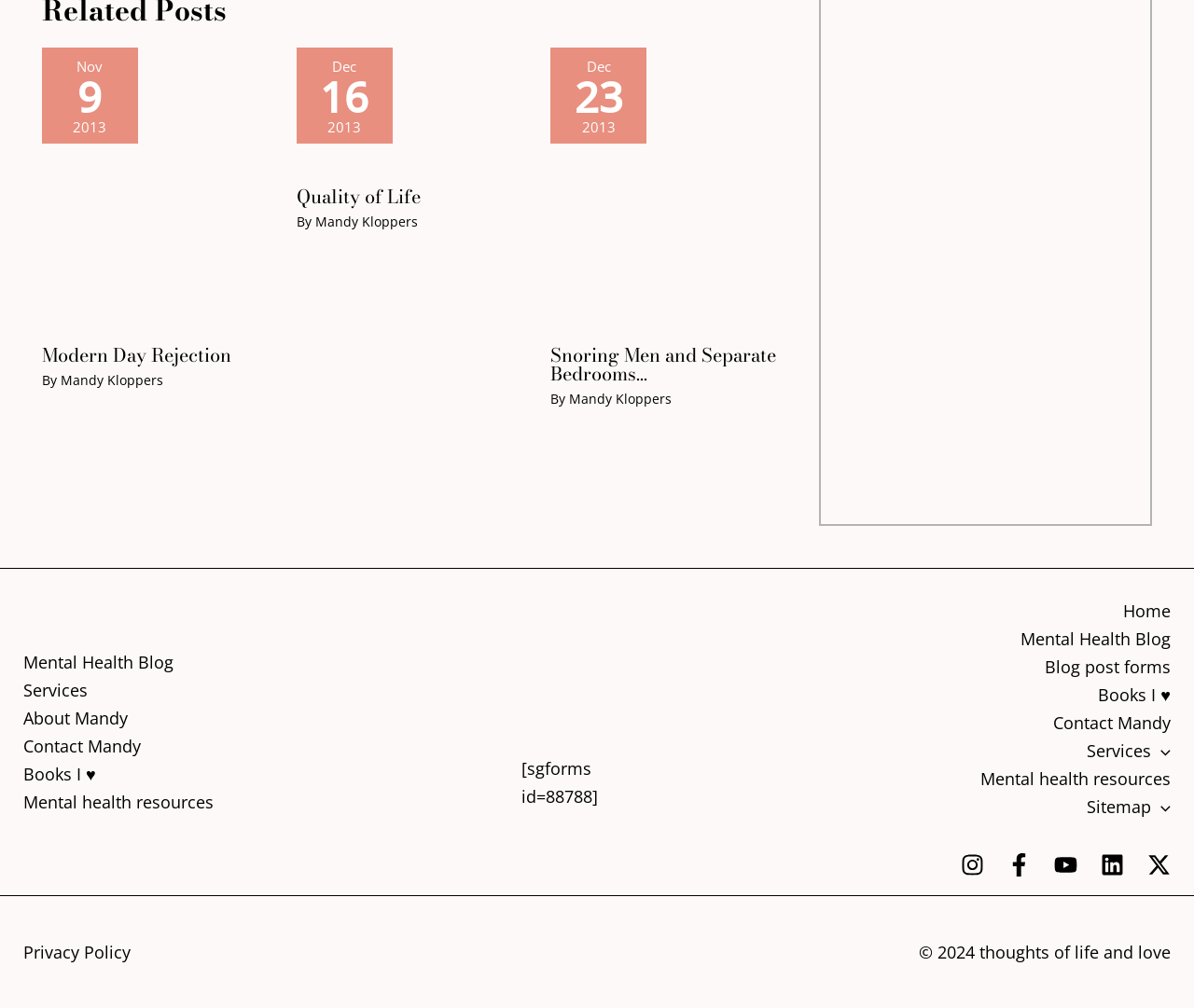What is the title of the second article?
Can you offer a detailed and complete answer to this question?

I examined the second 'article' element [234] and found a 'heading' element [776] with the text 'Quality of Life', which is the title of the article.